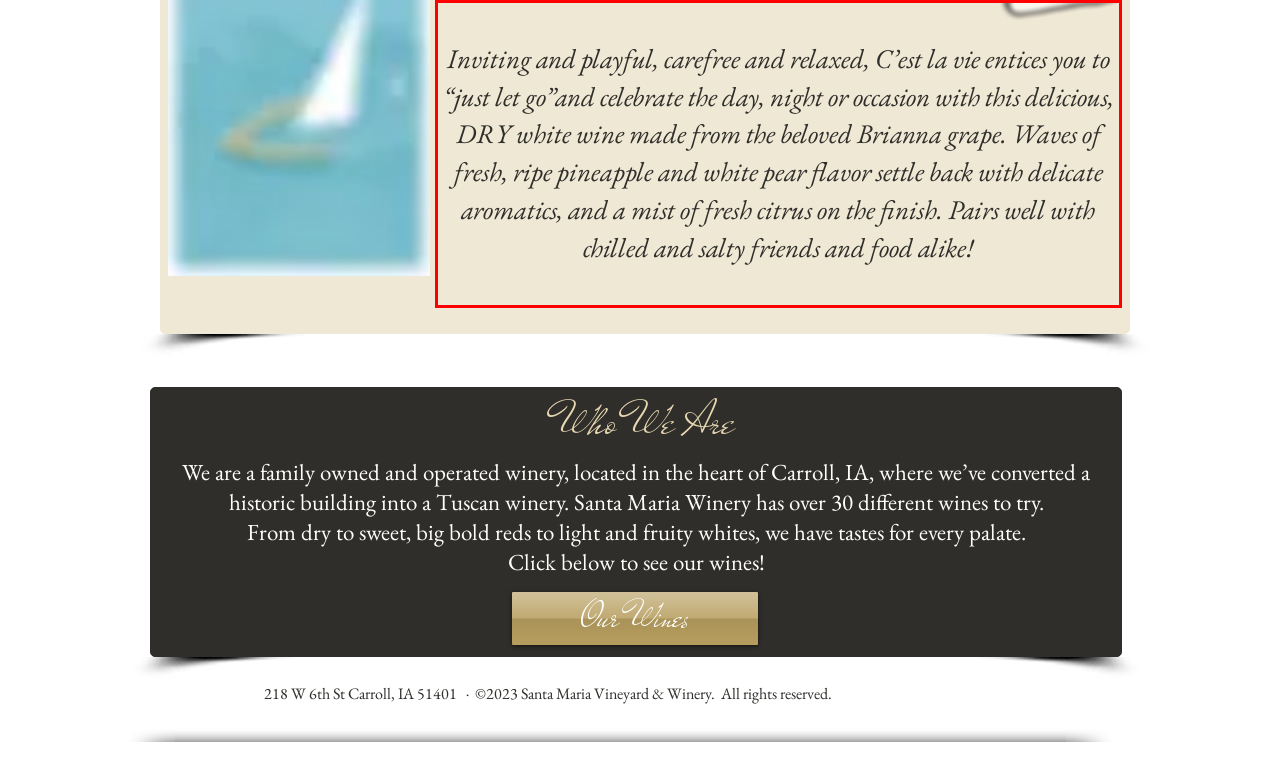Identify and extract the text within the red rectangle in the screenshot of the webpage.

Inviting and playful, carefree and relaxed, C’est la vie entices you to “just let go”and celebrate the day, night or occasion with this delicious, DRY white wine made from the beloved Brianna grape. Waves of fresh, ripe pineapple and white pear flavor settle back with delicate aromatics, and a mist of fresh citrus on the finish. Pairs well with chilled and salty friends and food alike!